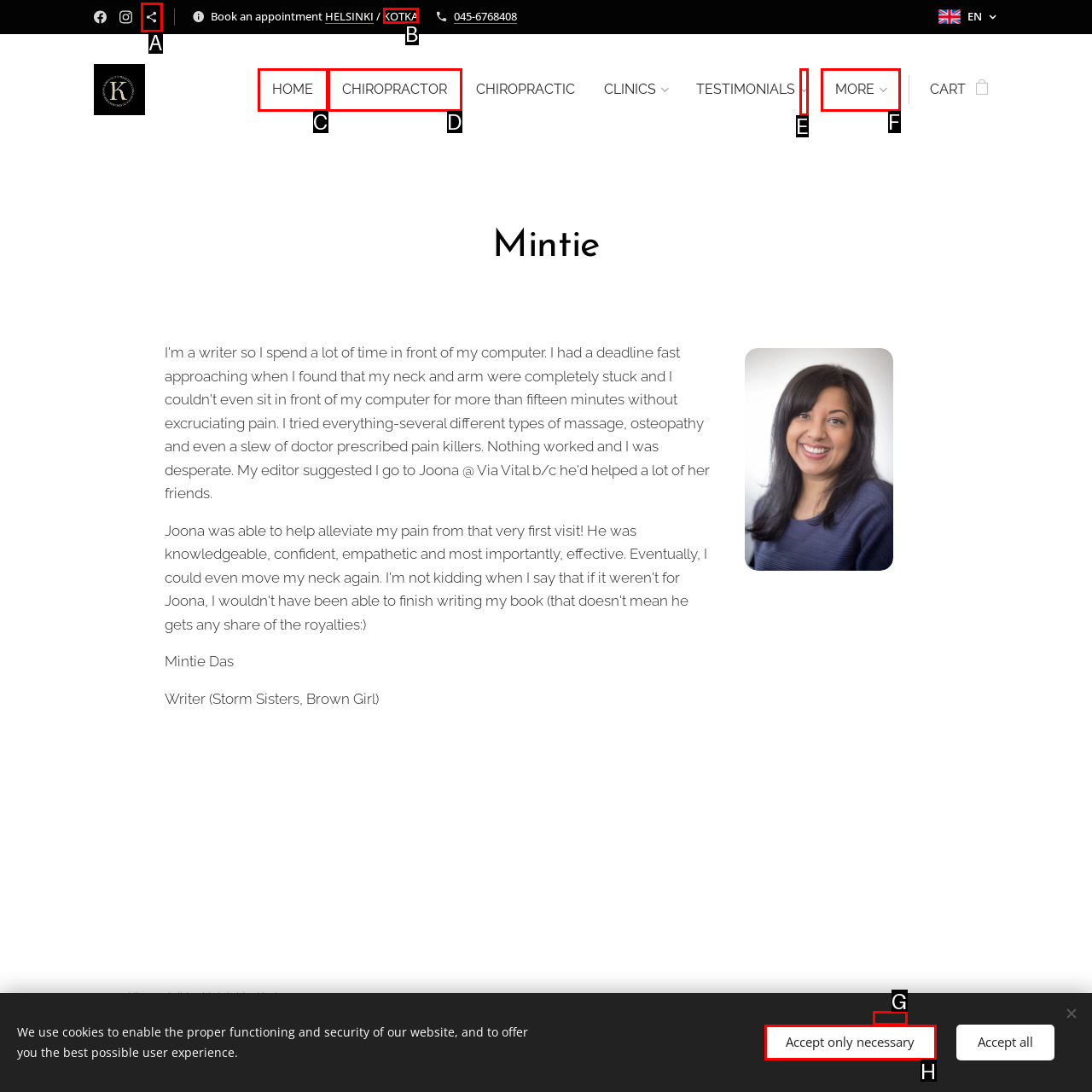Determine which UI element matches this description: title="https://g.page/joonako_?share"
Reply with the appropriate option's letter.

A